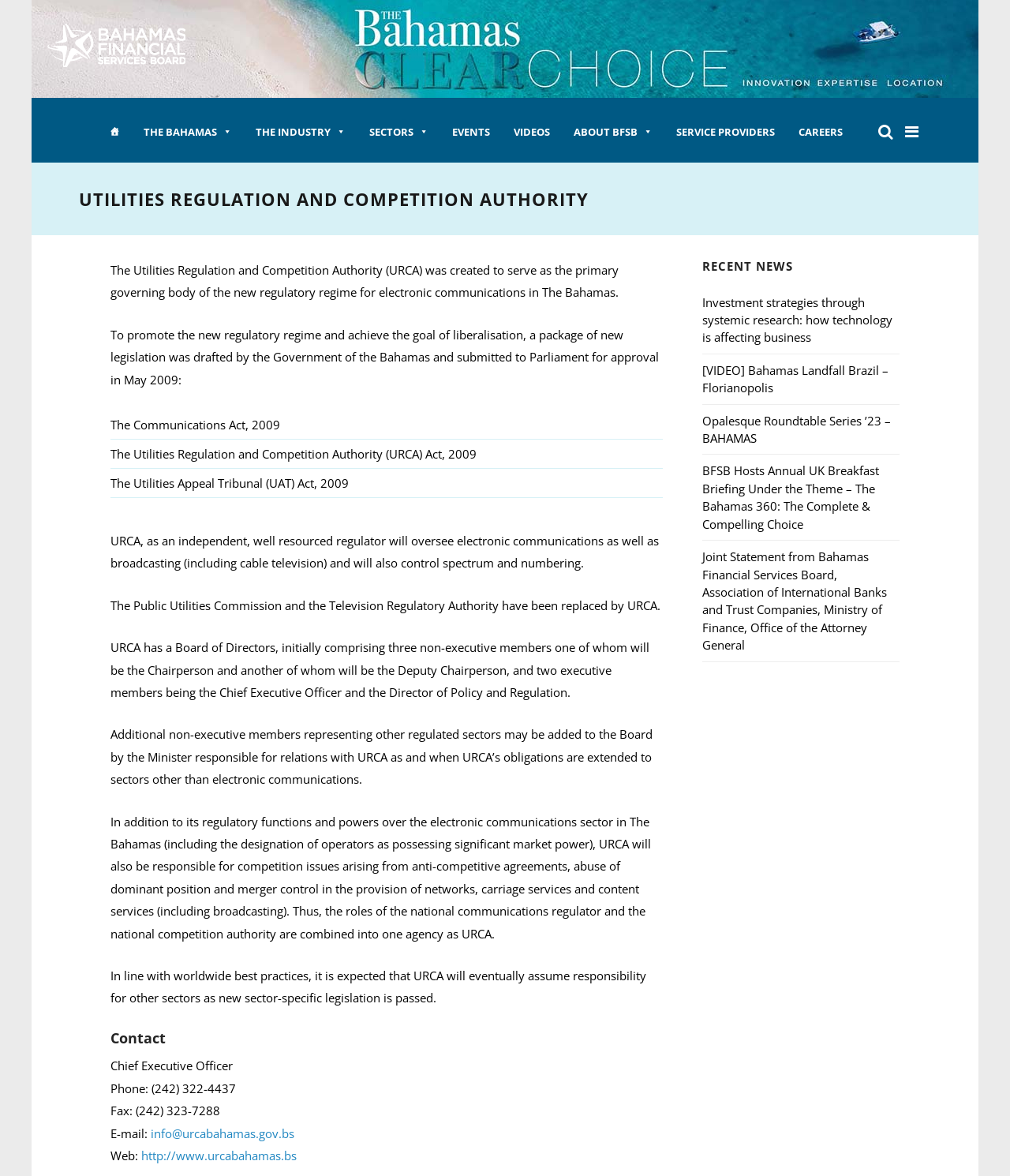Pinpoint the bounding box coordinates of the area that must be clicked to complete this instruction: "Click the 'Home' link".

[0.097, 0.095, 0.13, 0.129]